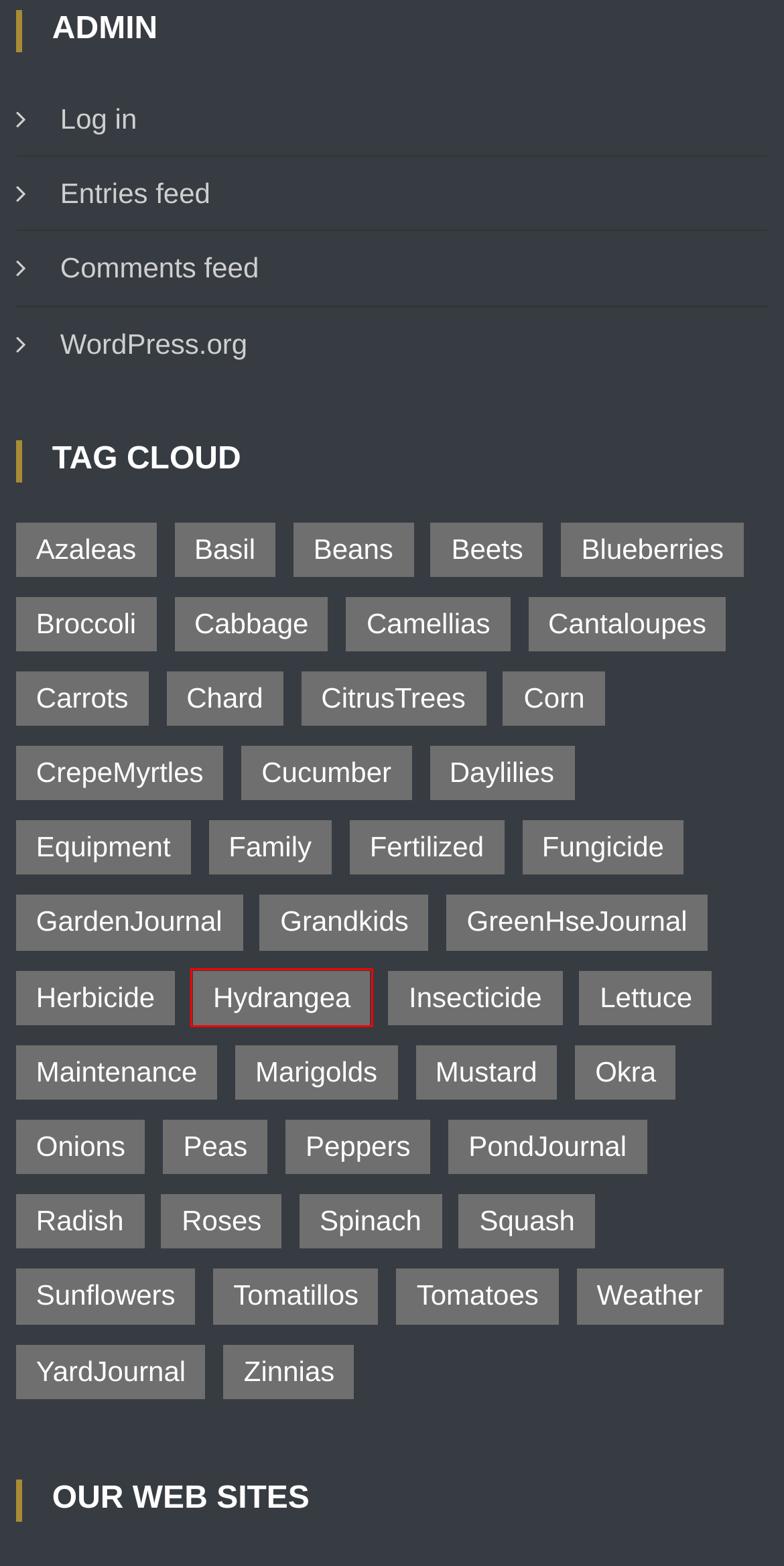Given a screenshot of a webpage with a red bounding box highlighting a UI element, choose the description that best corresponds to the new webpage after clicking the element within the red bounding box. Here are your options:
A. Sundown Farms
B. Lettuce – Sundown Farms
C. Basil – Sundown Farms
D. GreenHseJournal – Sundown Farms
E. CrepeMyrtles – Sundown Farms
F. Insecticide – Sundown Farms
G. Hydrangea – Sundown Farms
H. Peppers – Sundown Farms

G